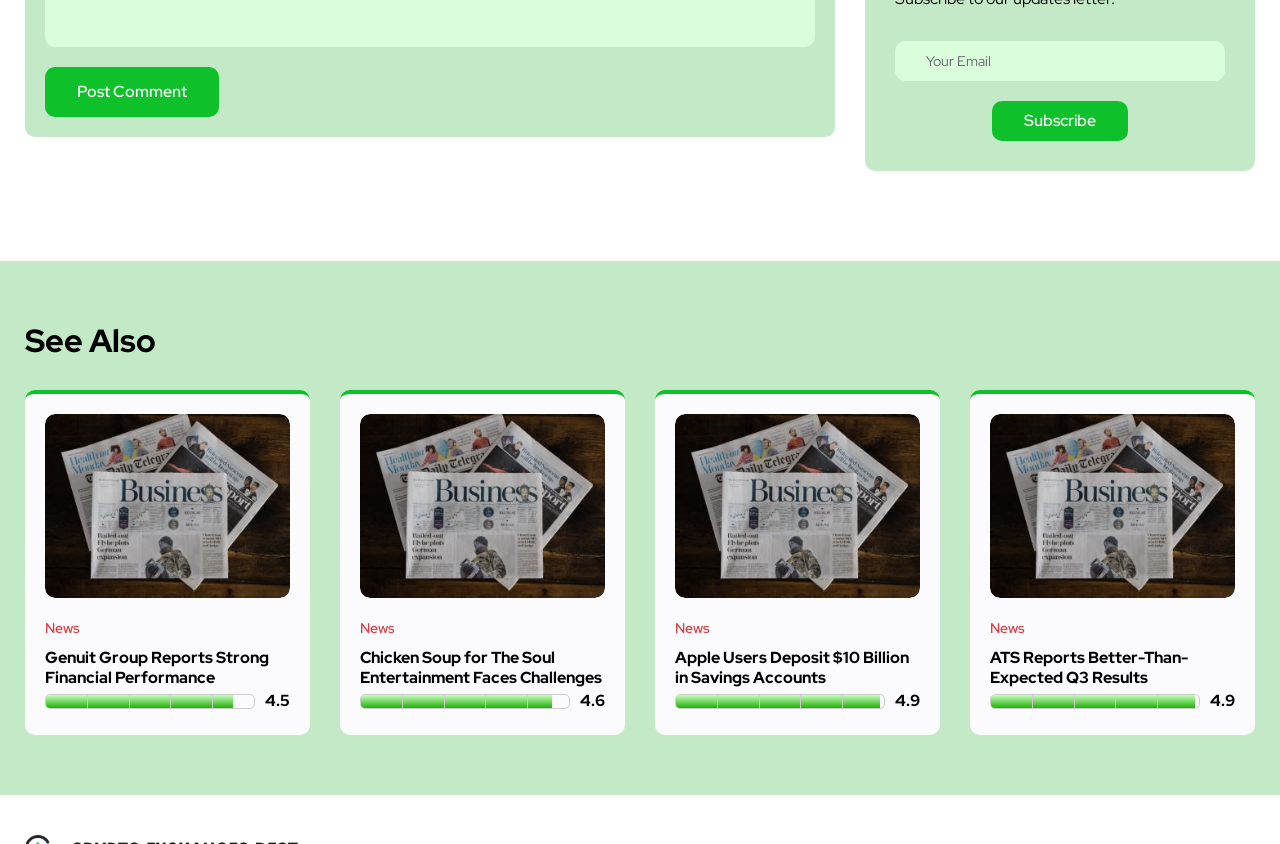Give a one-word or short phrase answer to the question: 
What is the rating of the article 'Apple Users Deposit $10 Billion in Savings Accounts'?

4.9